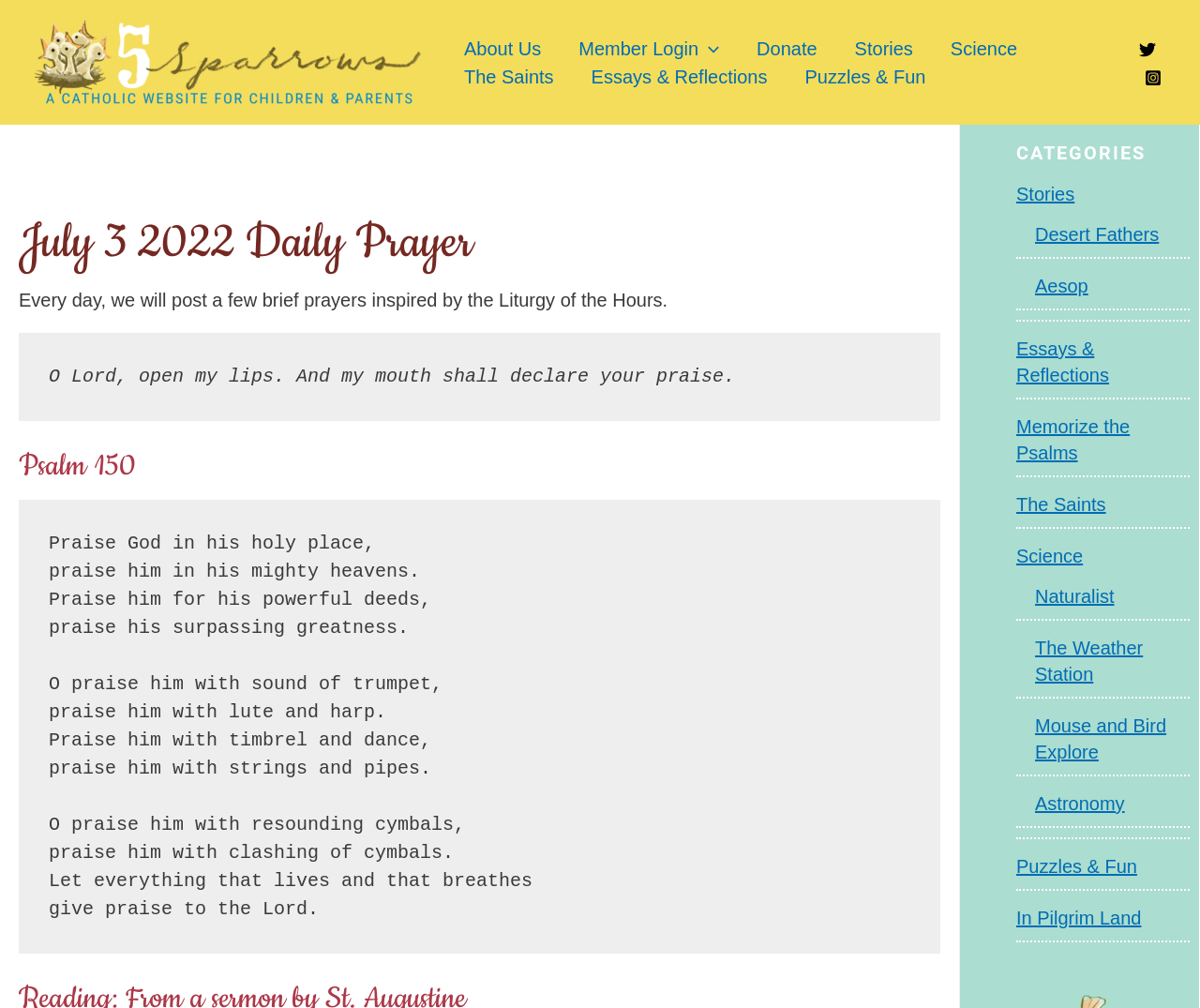What is the category of the link 'Desert Fathers'?
Please provide a single word or phrase as the answer based on the screenshot.

Stories